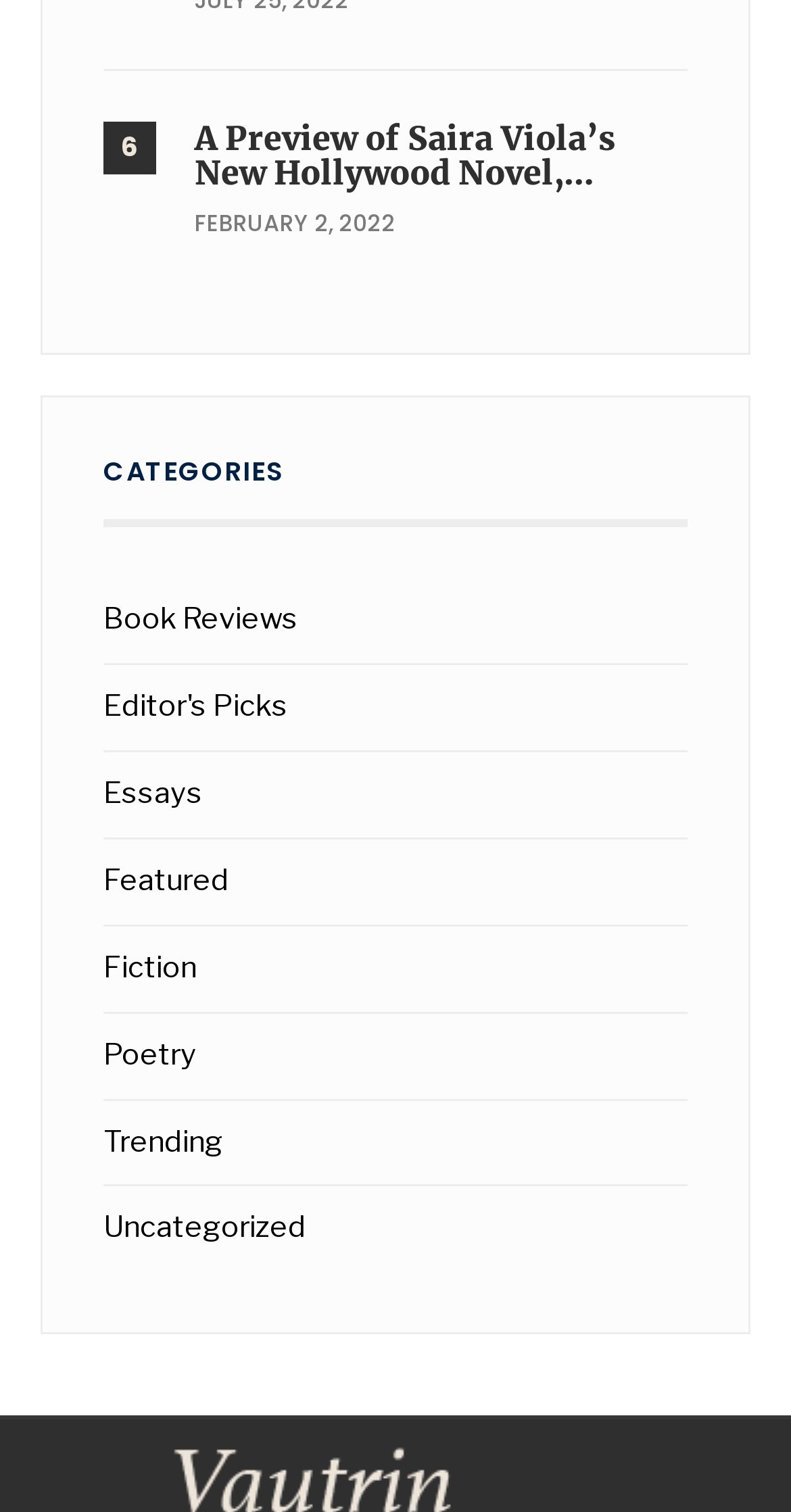Determine the coordinates of the bounding box that should be clicked to complete the instruction: "Explore fiction". The coordinates should be represented by four float numbers between 0 and 1: [left, top, right, bottom].

[0.131, 0.627, 0.249, 0.651]